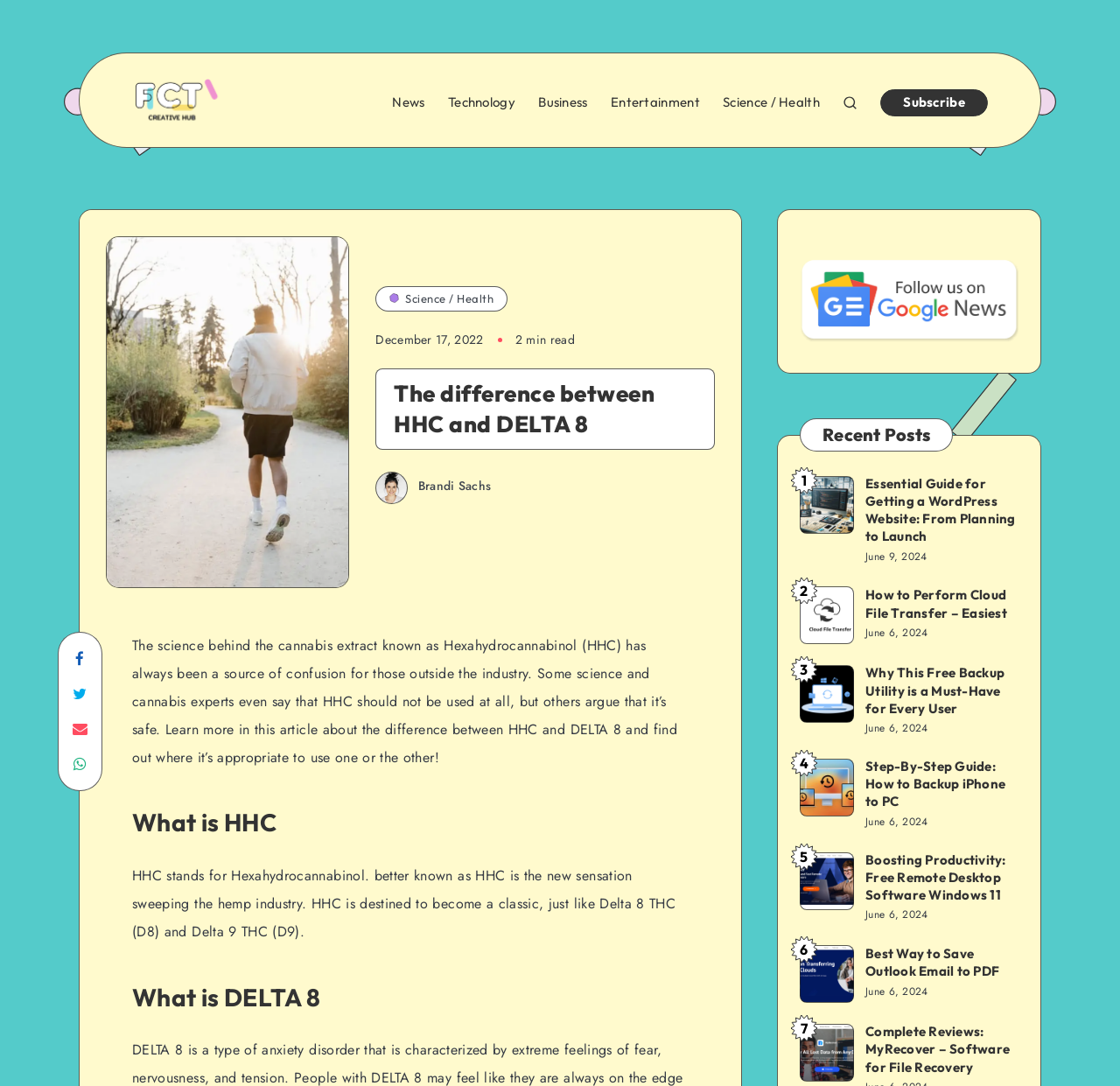What is the topic of the article?
Based on the image, give a one-word or short phrase answer.

HHC and DELTA 8